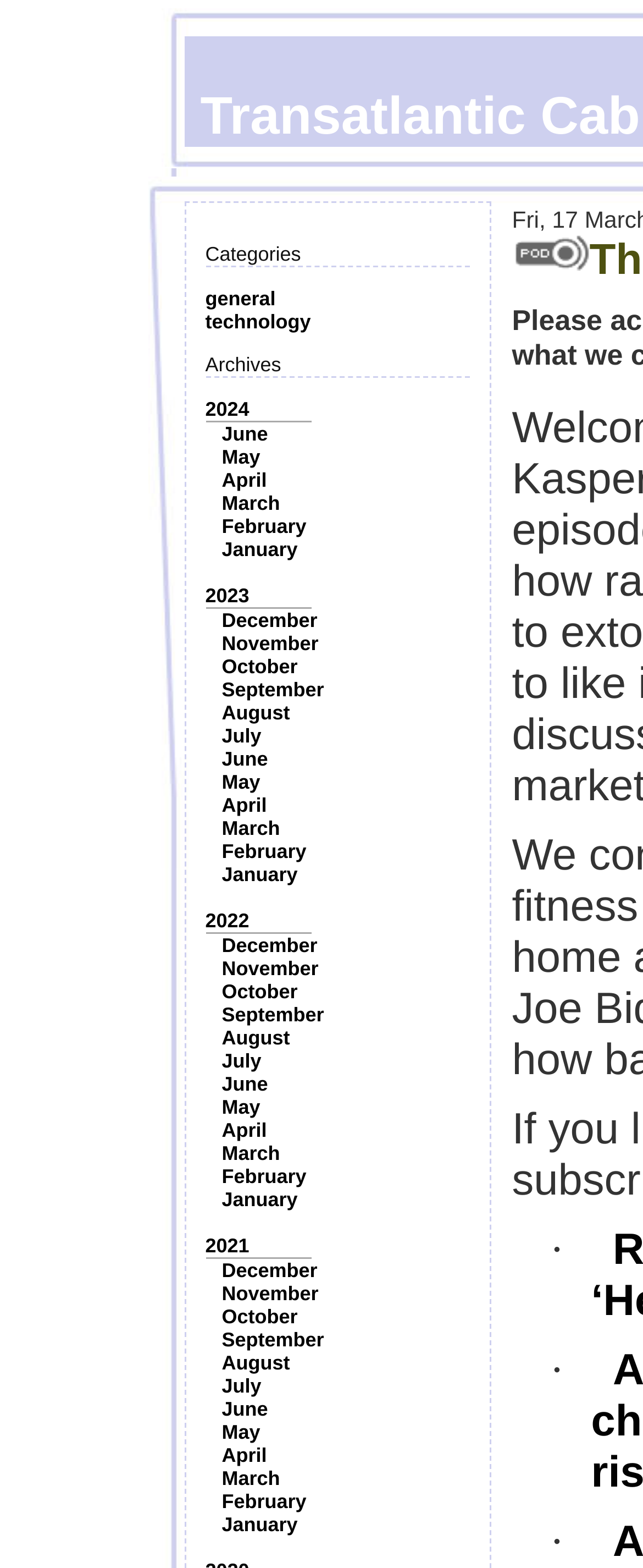What is the earliest month listed?
Please provide a single word or phrase as your answer based on the image.

January